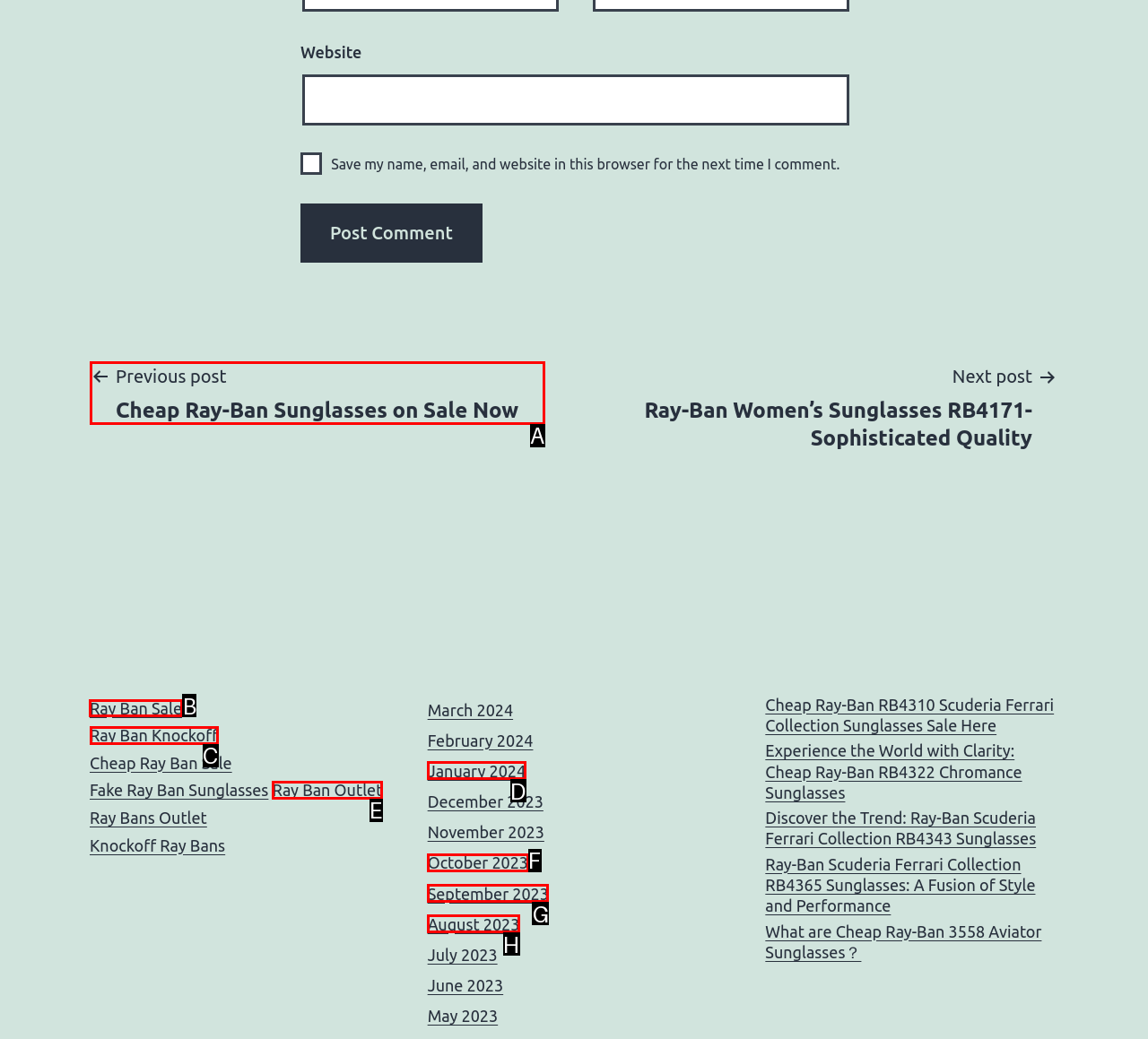Specify the letter of the UI element that should be clicked to achieve the following: Visit Ray Ban Sale
Provide the corresponding letter from the choices given.

B